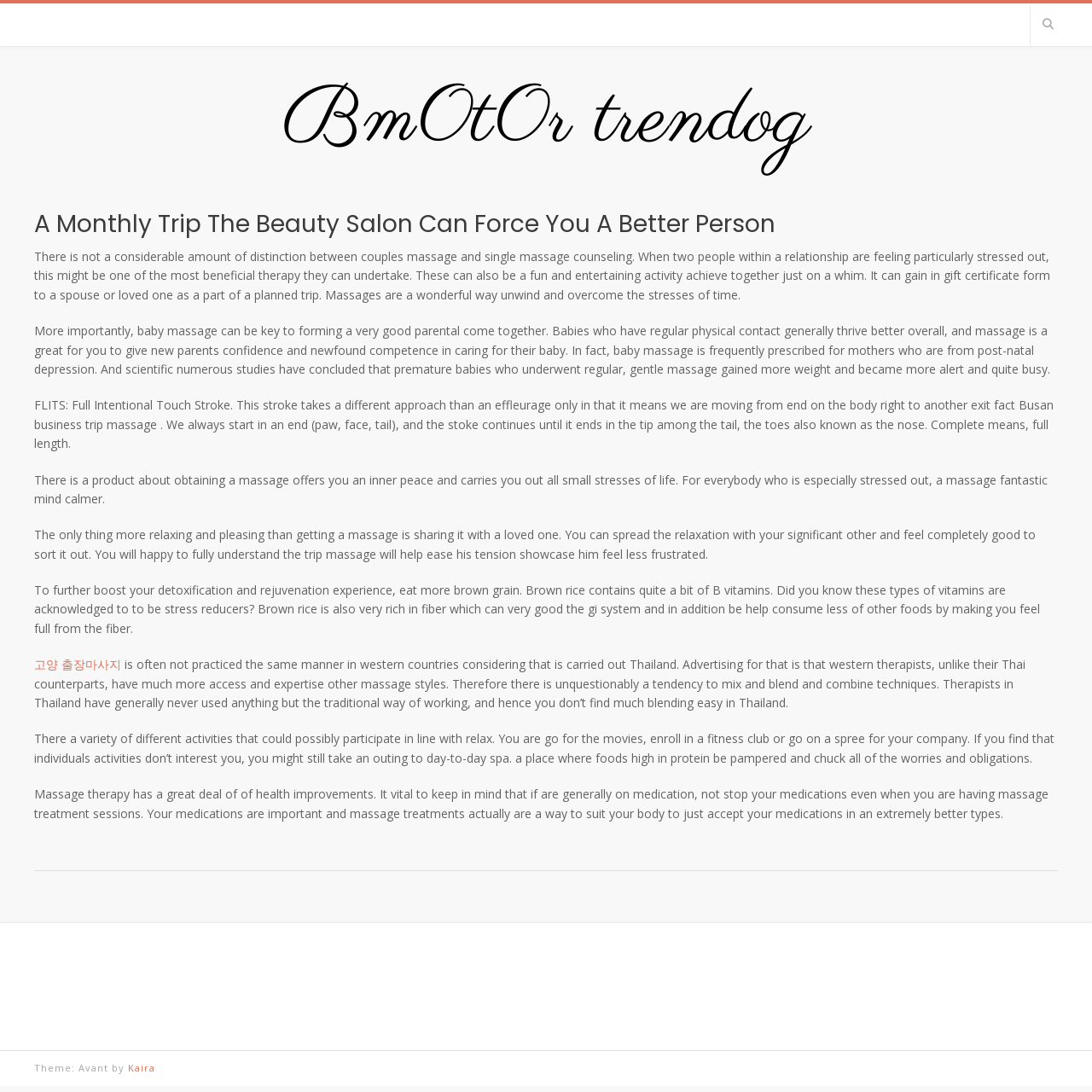Identify the bounding box coordinates for the UI element described as follows: 고양 출장마사지. Use the format (top-left x, top-left y, bottom-right x, bottom-right y) and ensure all values are floating point numbers between 0 and 1.

[0.031, 0.601, 0.111, 0.616]